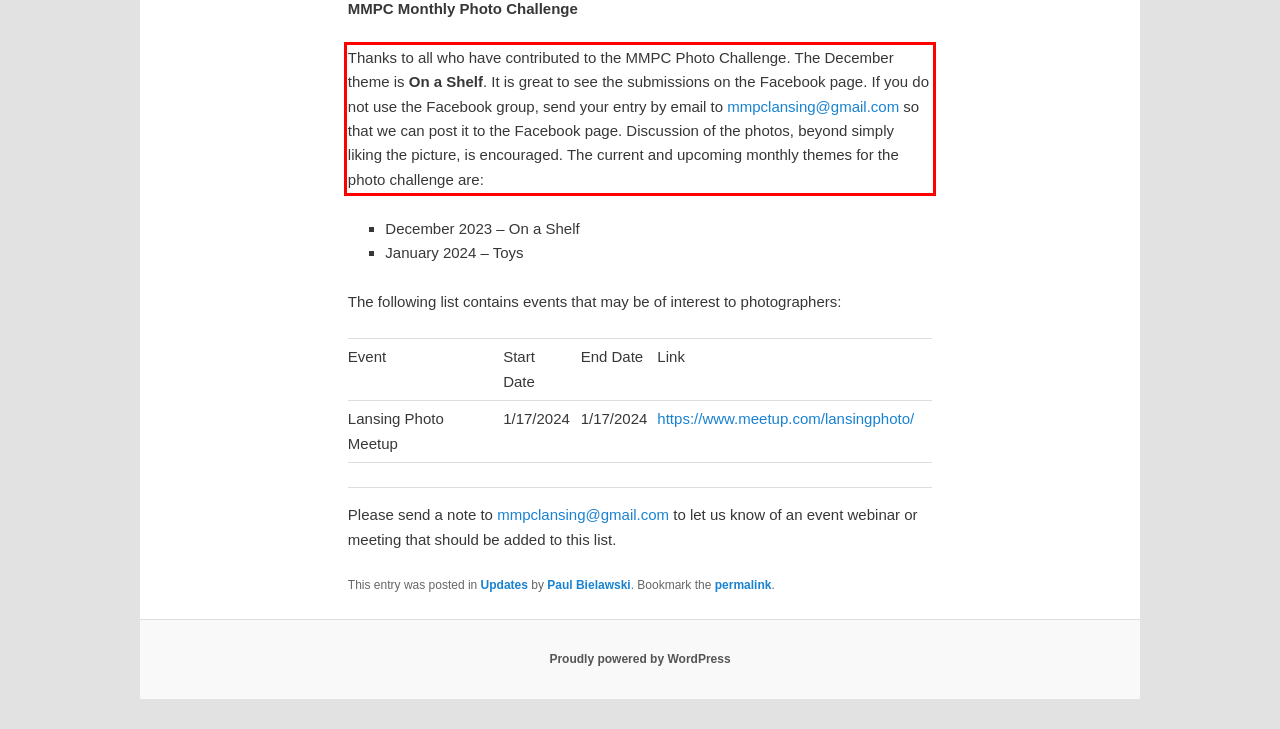You are provided with a webpage screenshot that includes a red rectangle bounding box. Extract the text content from within the bounding box using OCR.

Thanks to all who have contributed to the MMPC Photo Challenge. The December theme is On a Shelf. It is great to see the submissions on the Facebook page. If you do not use the Facebook group, send your entry by email to mmpclansing@gmail.com so that we can post it to the Facebook page. Discussion of the photos, beyond simply liking the picture, is encouraged. The current and upcoming monthly themes for the photo challenge are: